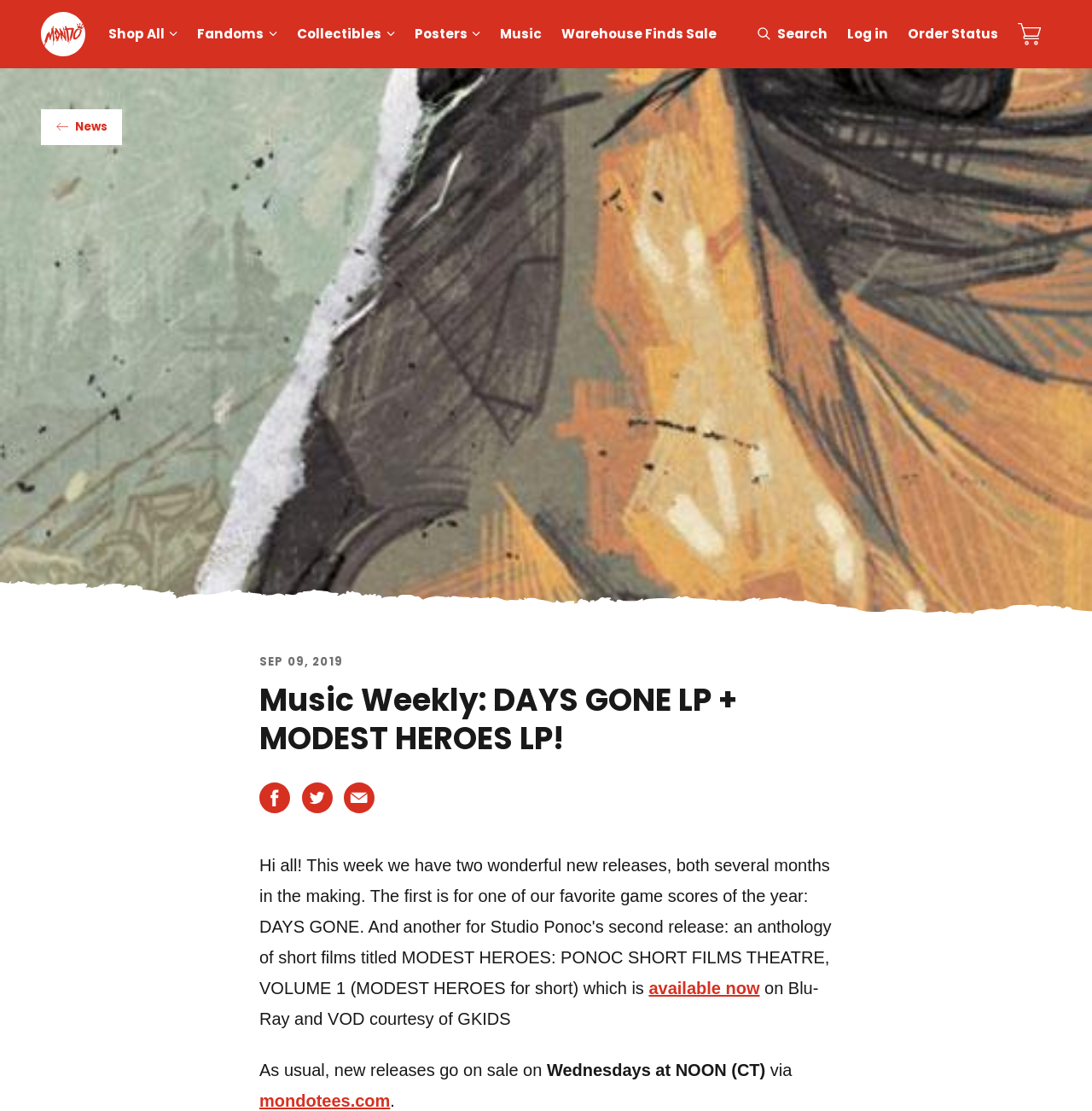Create a detailed description of the webpage's content and layout.

The webpage is about a music weekly release, specifically featuring DAYS GONE LP and MODEST HEROES LP. At the top, there is a main menu with links to "Mondo", primary menu items like "Shop All", "Fandoms", "Collectibles", "Posters", "Music", and "Warehouse Finds Sale". Below the main menu, there is a secondary menu with buttons for "Search", "Log in", "Order Status", and "Cart".

On the left side, there is a large image related to the music weekly release. Above the image, there is a link to "News". Below the image, there is a heading that reads "Music Weekly: DAYS GONE LP + MODEST HEROES LP!" followed by a date "SEP 09, 2019". There are also social media links to share the content on Facebook, Twitter, and via email.

The main content of the webpage is a text block that announces the release of two new albums, DAYS GONE LP and MODEST HEROES LP, which are available now on Blu-Ray and VOD courtesy of GKIDS. The text also mentions that new releases go on sale every Wednesday at NOON (CT) via mondotees.com.